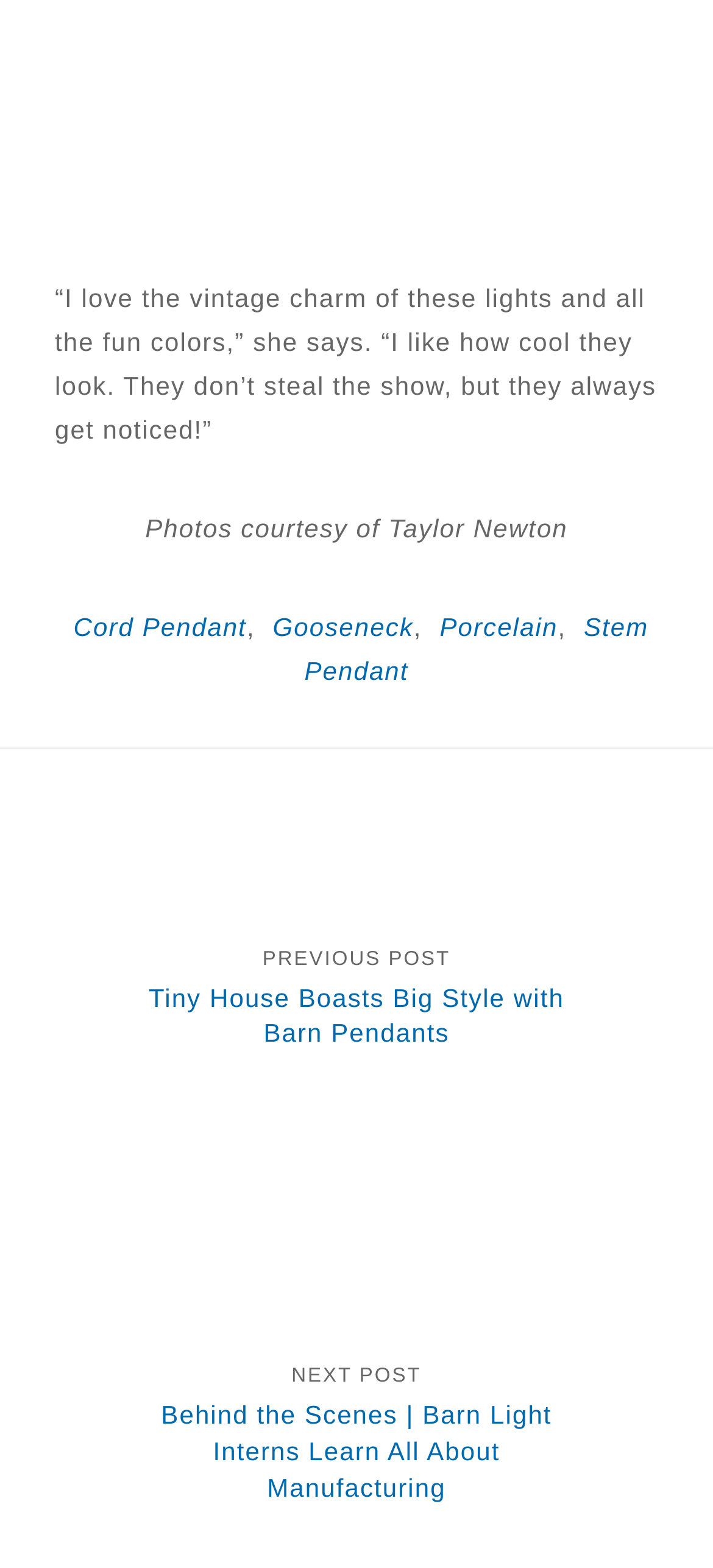Bounding box coordinates should be in the format (top-left x, top-left y, bottom-right x, bottom-right y) and all values should be floating point numbers between 0 and 1. Determine the bounding box coordinate for the UI element described as: Cord Pendant

[0.103, 0.391, 0.346, 0.409]